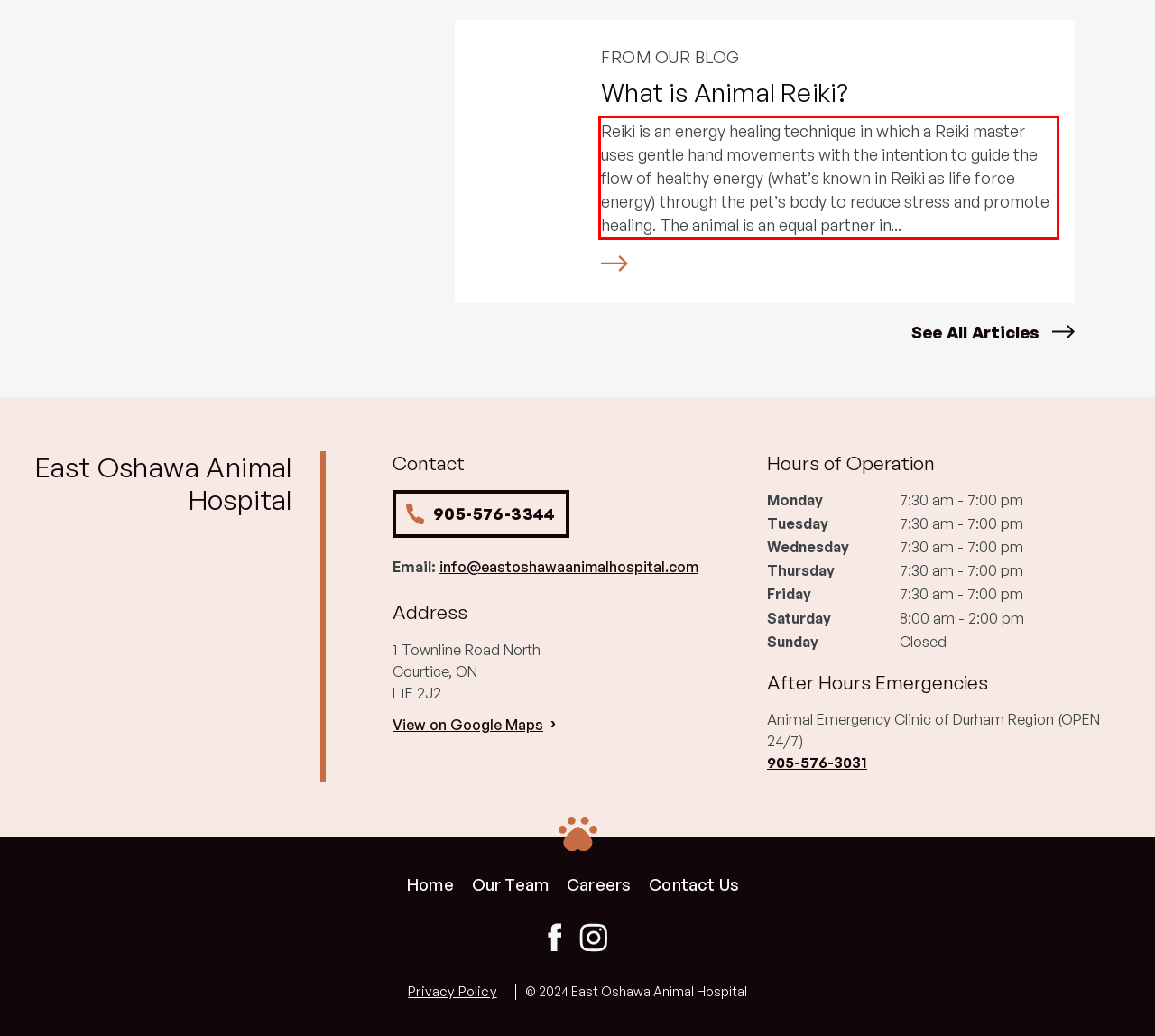You are given a screenshot of a webpage with a UI element highlighted by a red bounding box. Please perform OCR on the text content within this red bounding box.

Reiki is an energy healing technique in which a Reiki master uses gentle hand movements with the intention to guide the flow of healthy energy (what’s known in Reiki as life force energy) through the pet’s body to reduce stress and promote healing. The animal is an equal partner in...